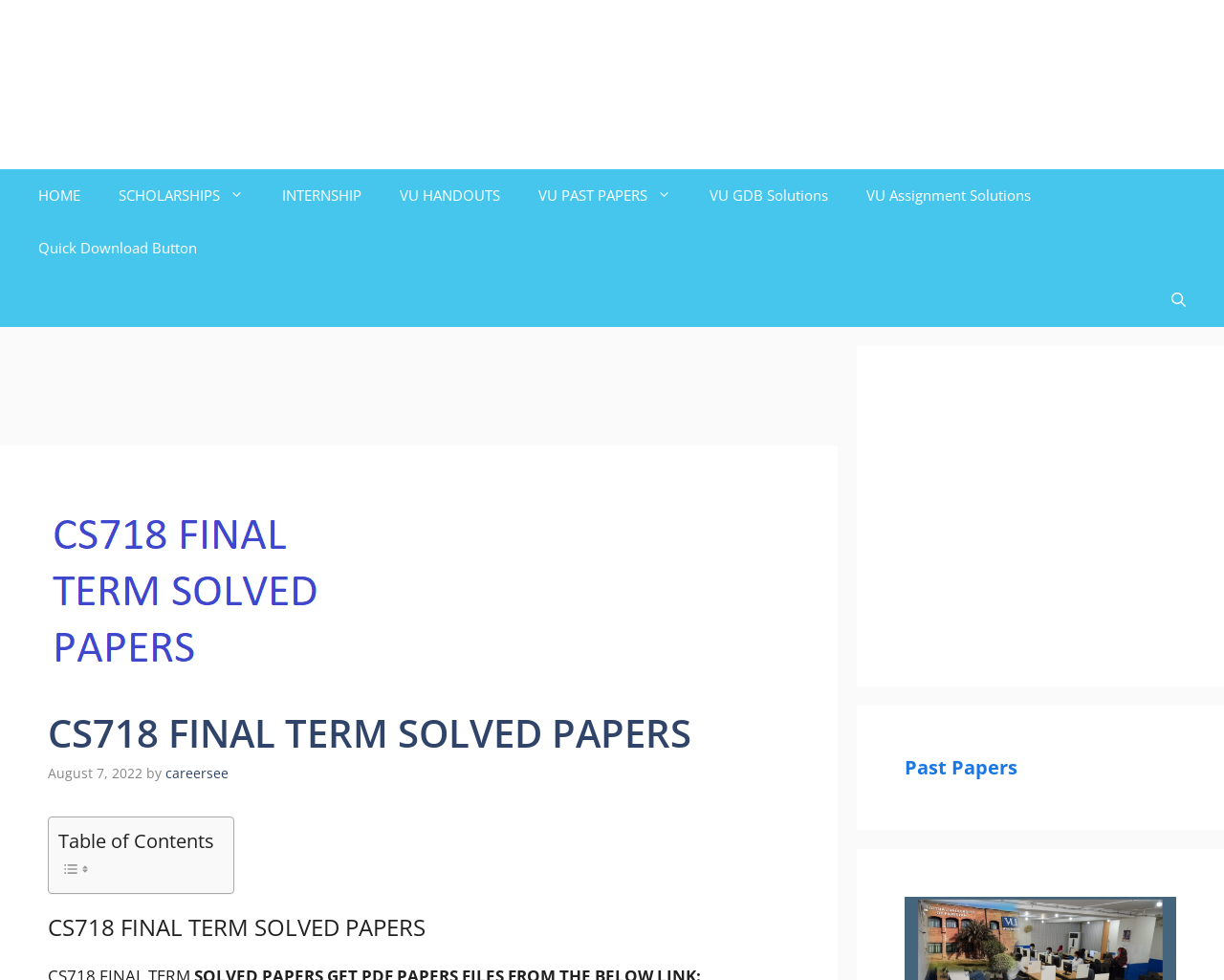Determine the bounding box coordinates for the area that needs to be clicked to fulfill this task: "Click the HOME link". The coordinates must be given as four float numbers between 0 and 1, i.e., [left, top, right, bottom].

[0.016, 0.172, 0.081, 0.226]